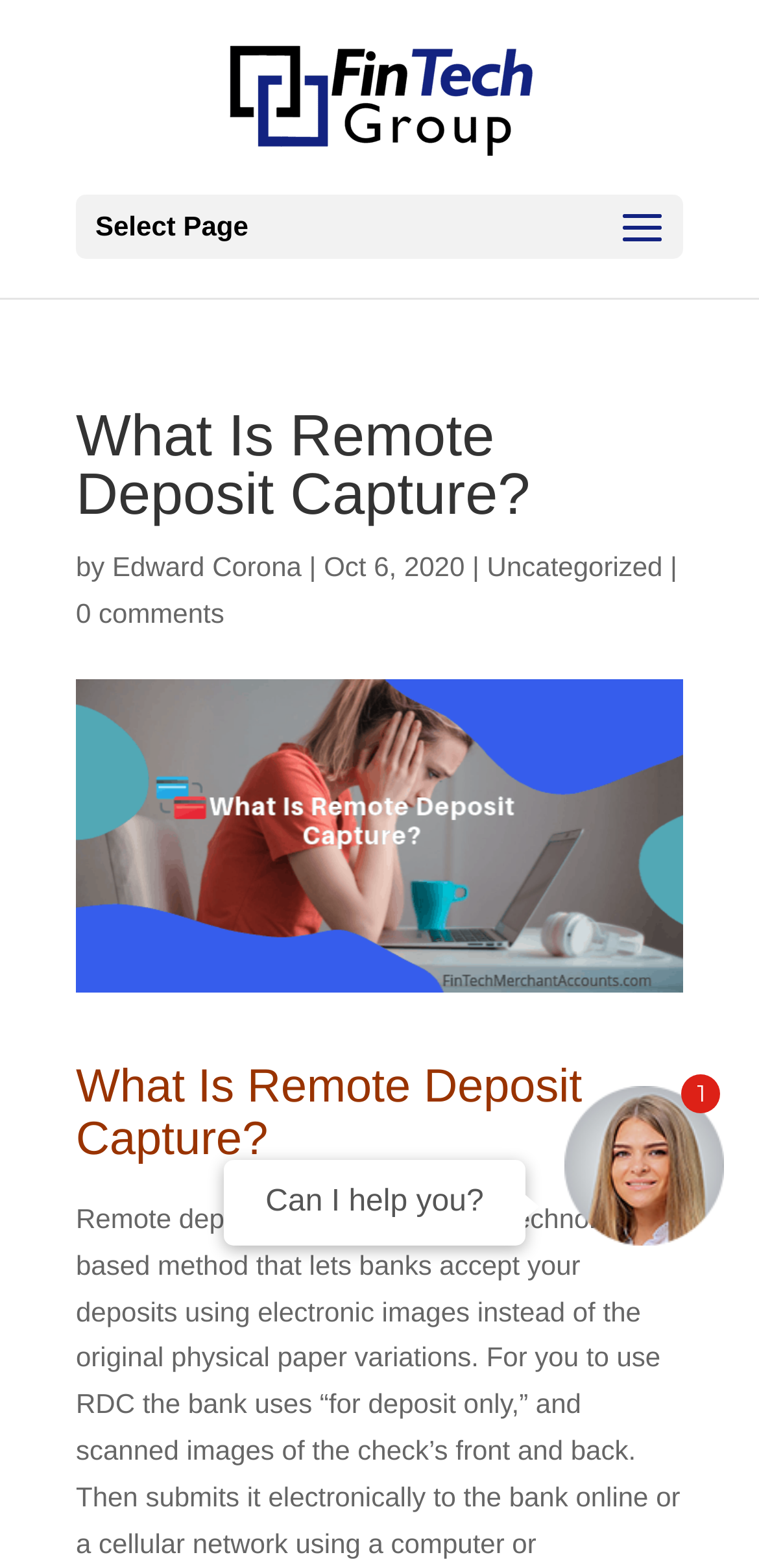Examine the screenshot and answer the question in as much detail as possible: What is the topic of the image above the article?

I found the topic of the image by looking at the text above the image, which is a common convention for indicating the topic of an image.